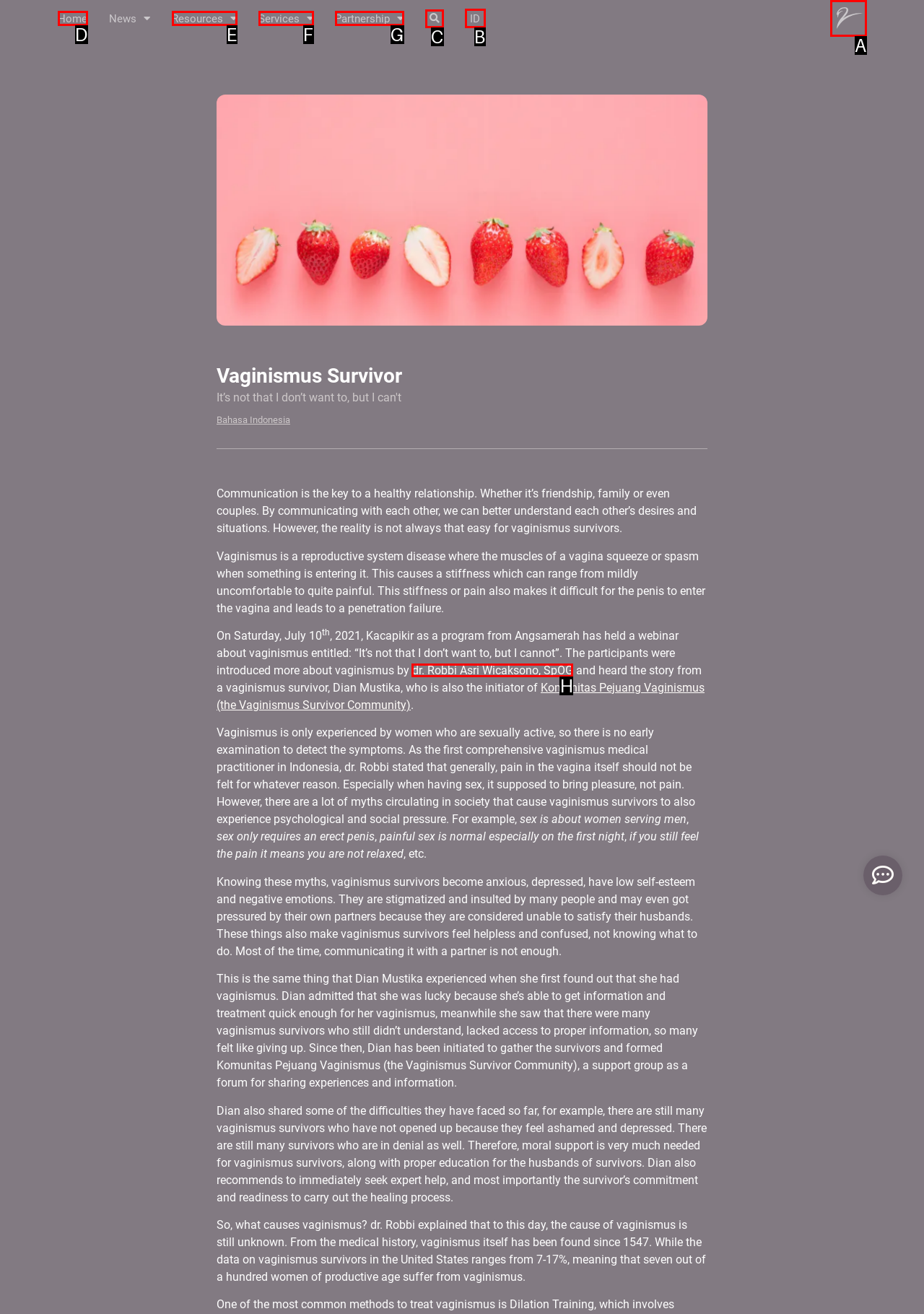Choose the letter that corresponds to the correct button to accomplish the task: Read more about vaginismus from dr. Robbi Asri Wicaksono, SpOG
Reply with the letter of the correct selection only.

H